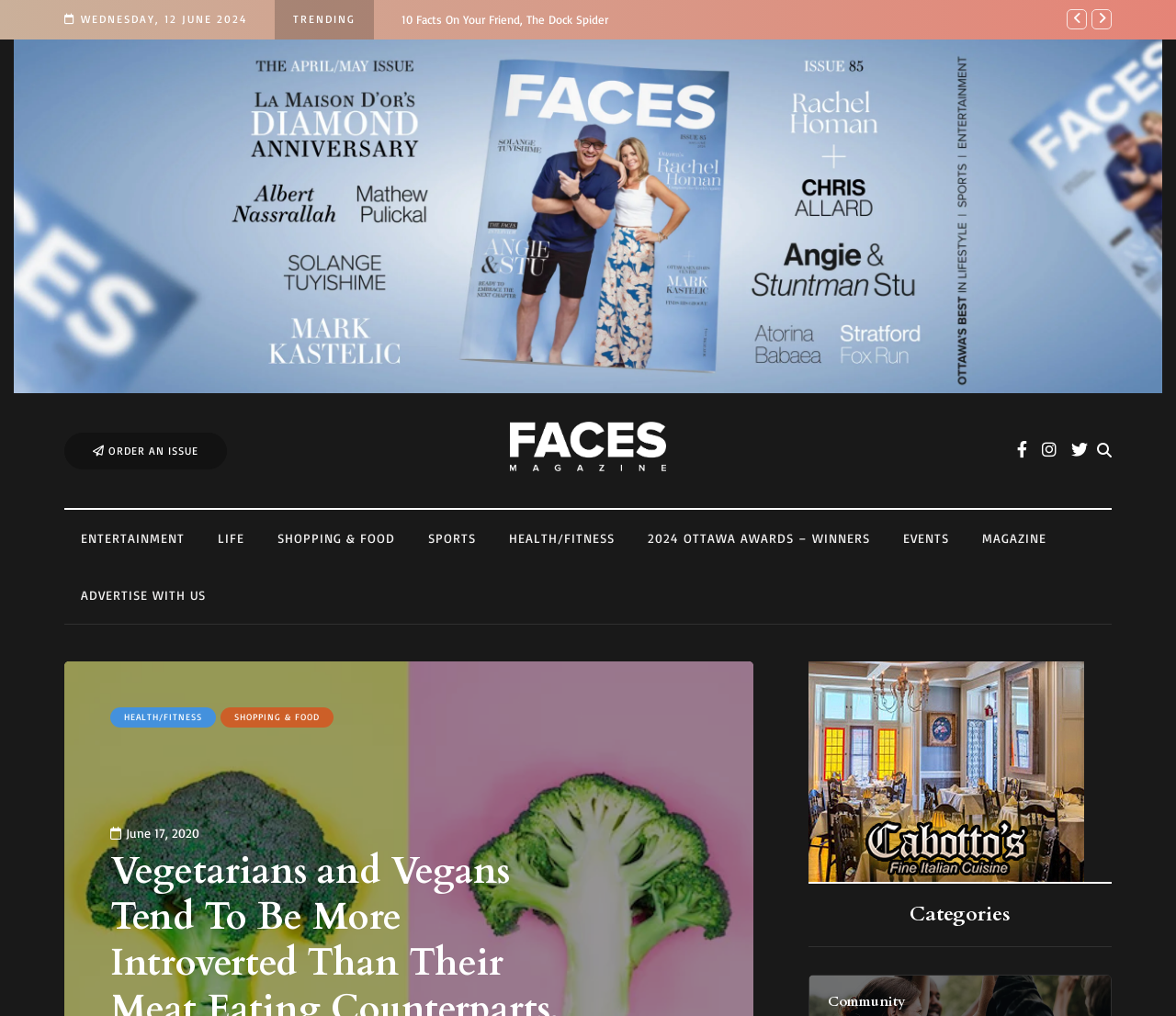Carefully observe the image and respond to the question with a detailed answer:
What is the category of the article?

I found the category of the article by looking at the link elements with the bounding box coordinates [0.419, 0.52, 0.537, 0.54] and [0.094, 0.697, 0.184, 0.716], which both contain the text 'HEALTH/FITNESS'.